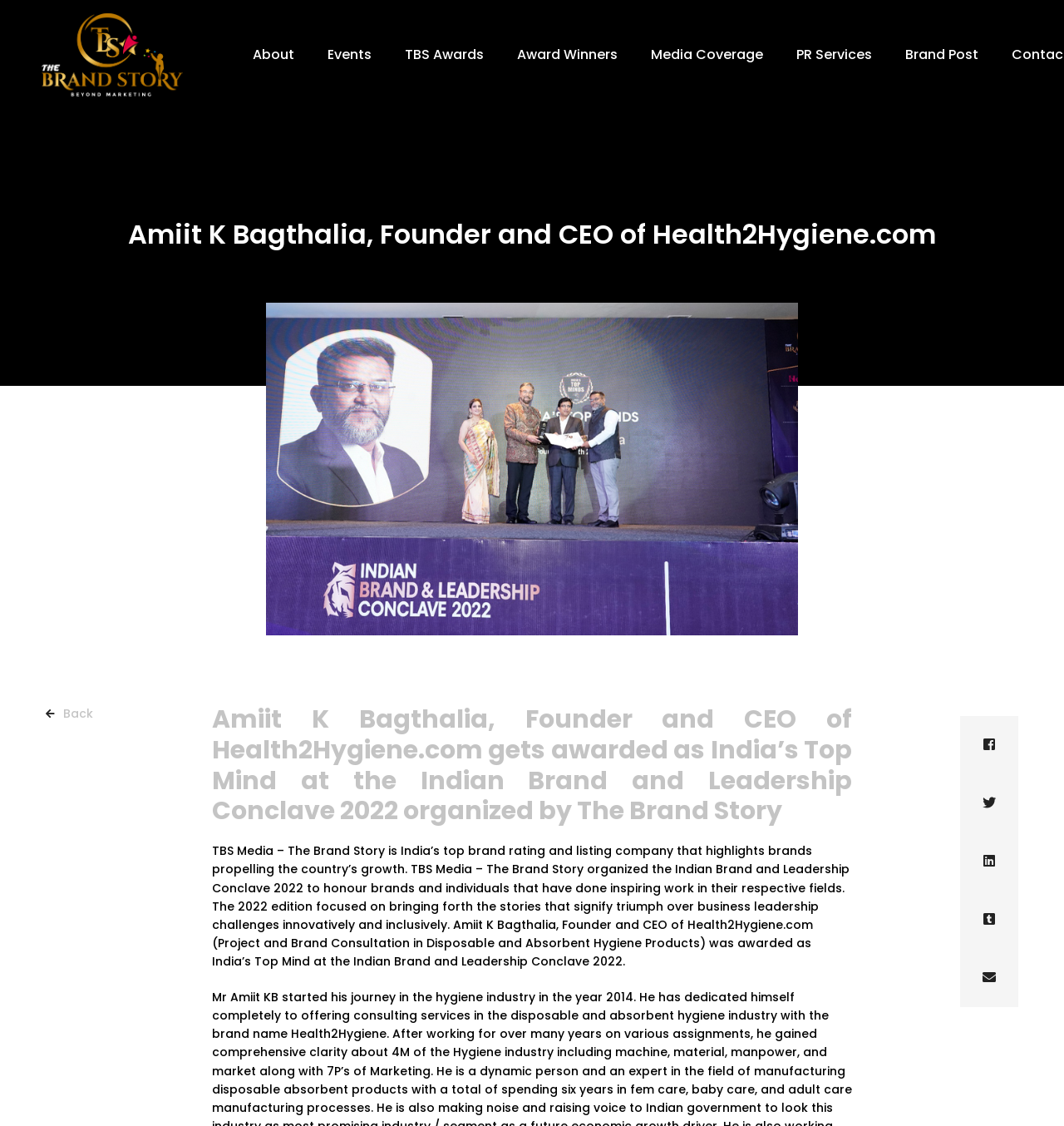Please locate the bounding box coordinates of the region I need to click to follow this instruction: "Click on About".

[0.223, 0.0, 0.291, 0.098]